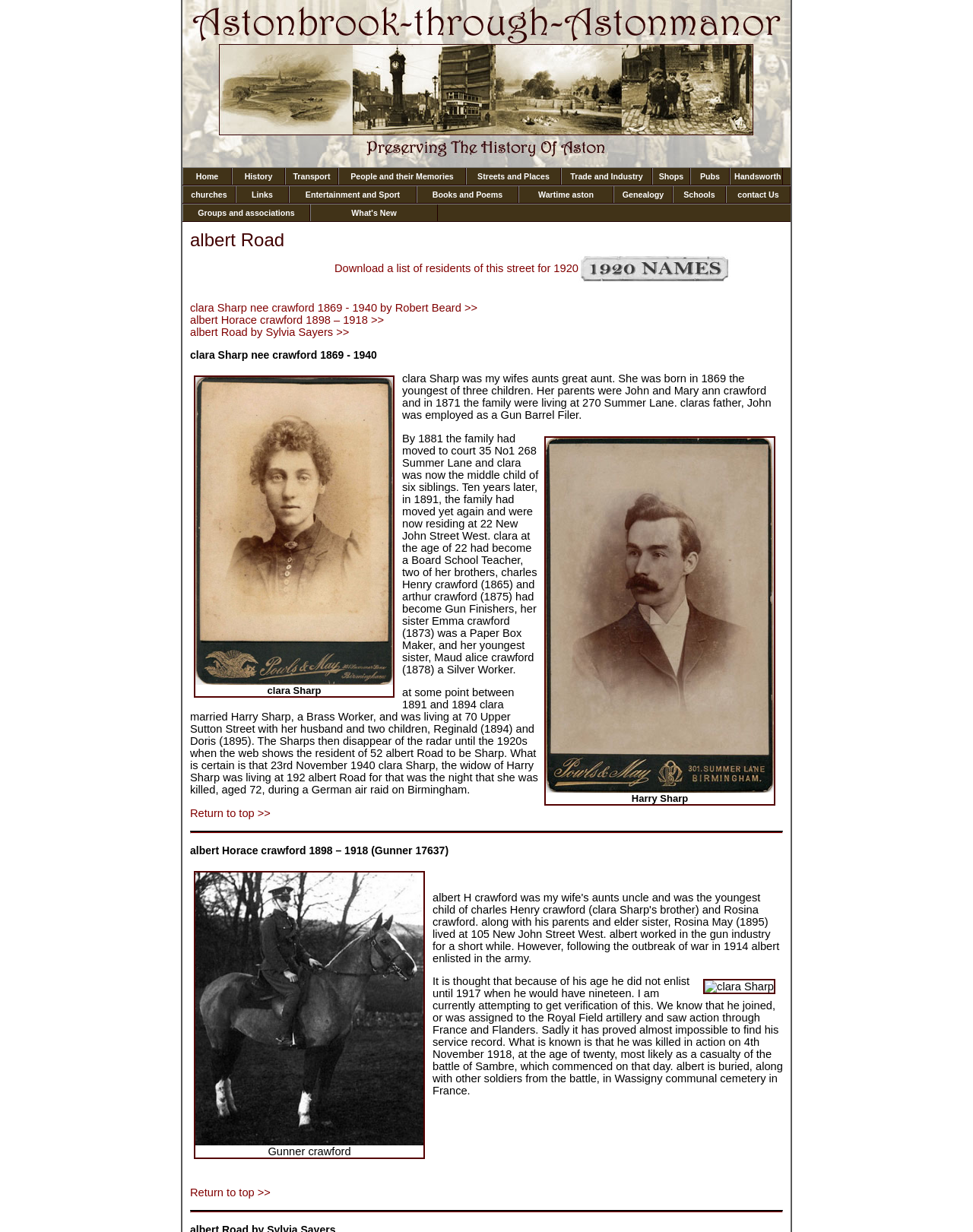What is the name of the cemetery where albert Horace crawford is buried?
Please analyze the image and answer the question with as much detail as possible.

I read the text on the page and found that albert Horace crawford is buried in Wassigny communal cemetery in France.